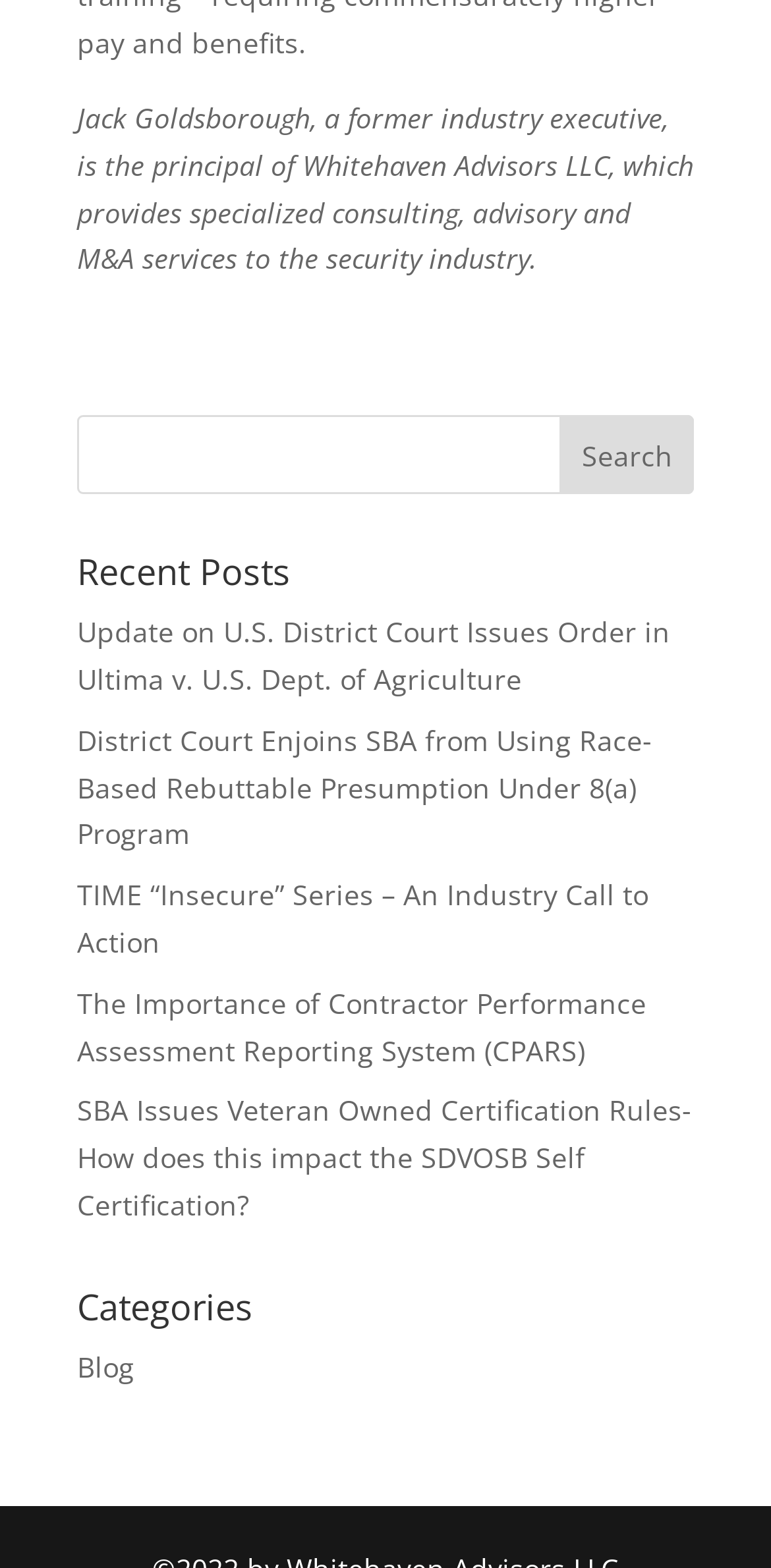Locate the bounding box coordinates of the clickable region necessary to complete the following instruction: "read the recent post about Ultima v. U.S. Dept. of Agriculture". Provide the coordinates in the format of four float numbers between 0 and 1, i.e., [left, top, right, bottom].

[0.1, 0.391, 0.869, 0.445]